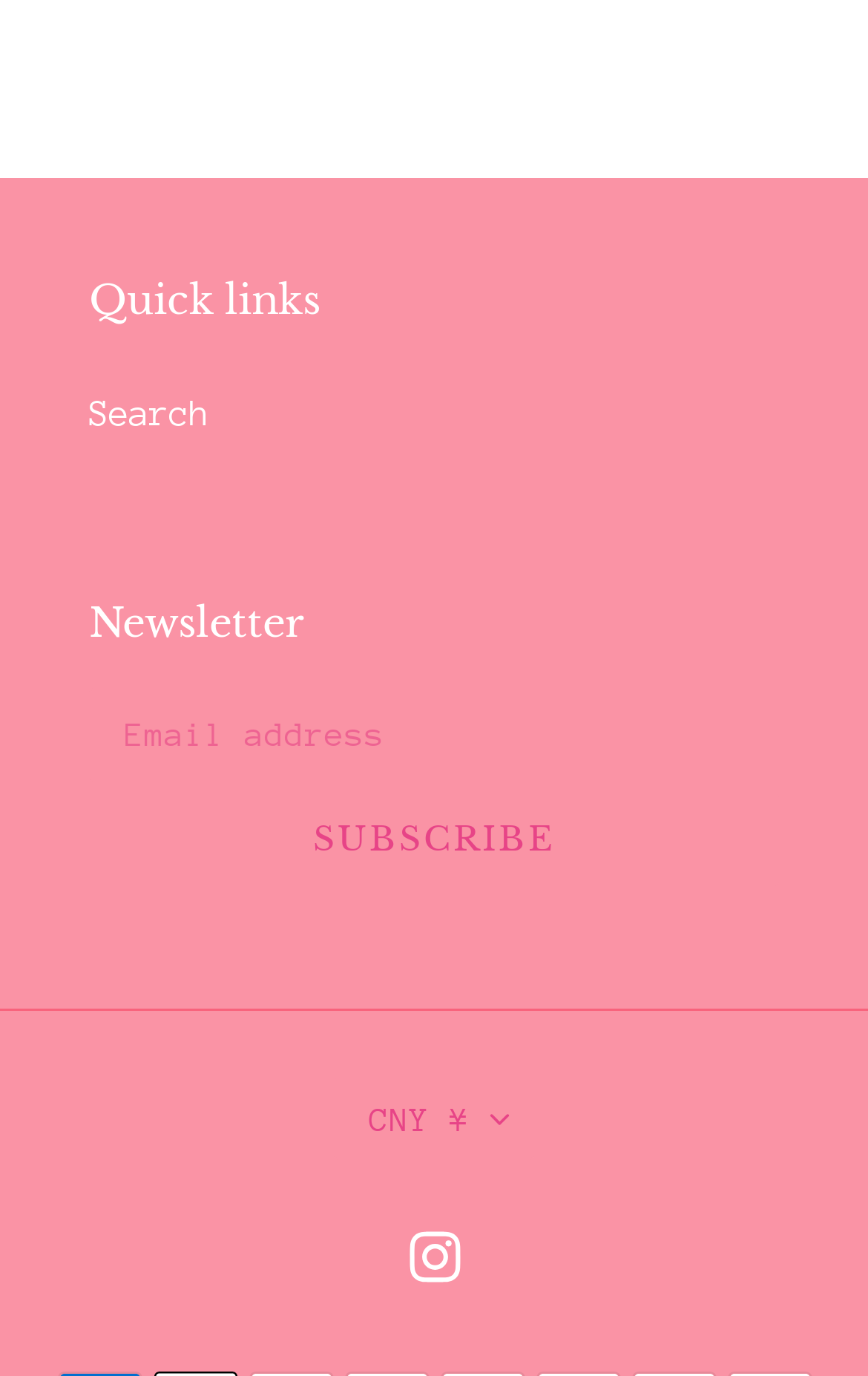Please give a succinct answer to the question in one word or phrase:
What is the purpose of the 'Search' link?

Search the website